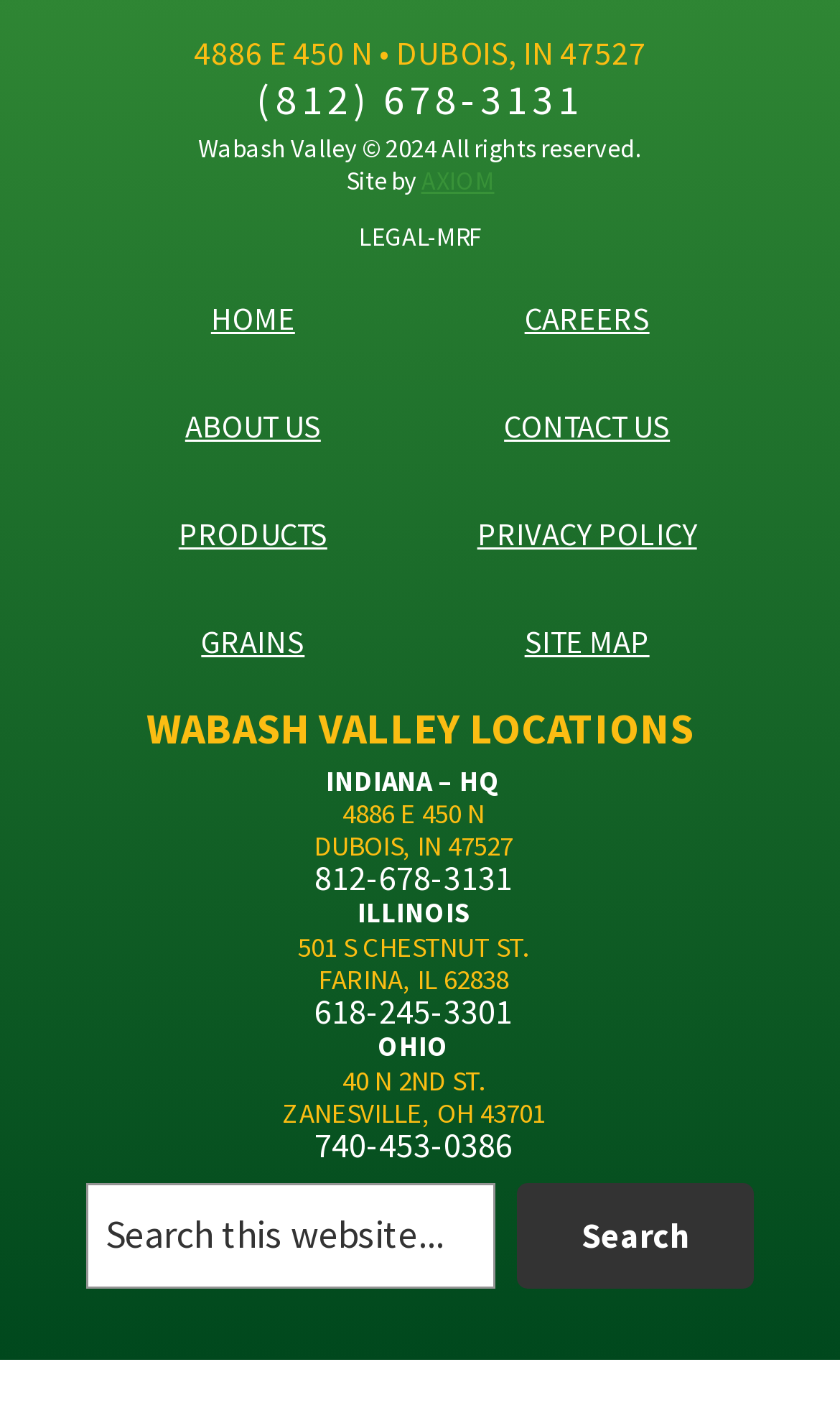Please pinpoint the bounding box coordinates for the region I should click to adhere to this instruction: "call (812) 678-3131".

[0.305, 0.051, 0.695, 0.088]